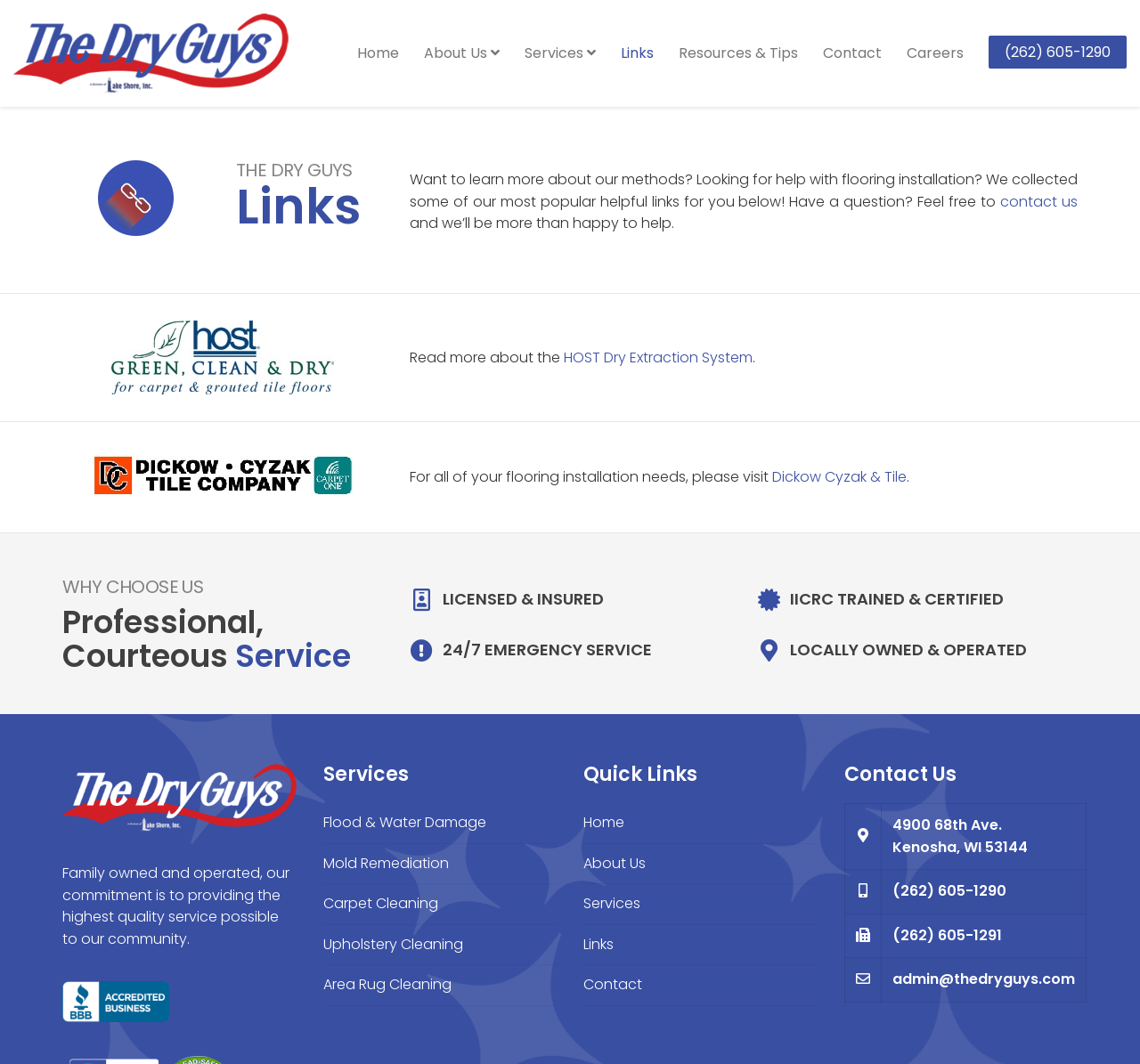Detail the webpage's structure and highlights in your description.

This webpage is about The Dry Guys, a cleaning services company based in Kenosha, WI. At the top, there is a logo of The Dry Guys, followed by a navigation menu with links to Home, About Us, Services, Links, Resources & Tips, Contact, and Careers. Below the navigation menu, there is a heading "THE DRY GUYS" and a subheading "Links".

The main content of the page is divided into two sections. The left section has a collection of helpful links, including a link to HOST Dry Extraction System and Dickow Cyzak & Tile, a flooring installation company. There are also images and brief descriptions accompanying each link.

The right section is about the company's services and features. There are four headings: "WHY CHOOSE US", "Professional, Courteous Service", "LICENSED & INSURED", and "24/7 EMERGENCY SERVICE". Below these headings, there are links to various services offered by the company, including Flood & Water Damage, Mold Remediation, Carpet Cleaning, Upholstery Cleaning, and Area Rug Cleaning.

Further down, there is a section titled "Quick Links" with links to Home, About Us, Services, Links, and Contact. Below this section, there is a "Contact Us" section with a table containing the company's address, phone number, fax number, and email address.

Throughout the page, there are several images and icons, including a phone icon, a fax icon, and an email icon, which add visual appeal to the page. Overall, the webpage is well-organized and easy to navigate, with clear headings and concise descriptions of the company's services and features.